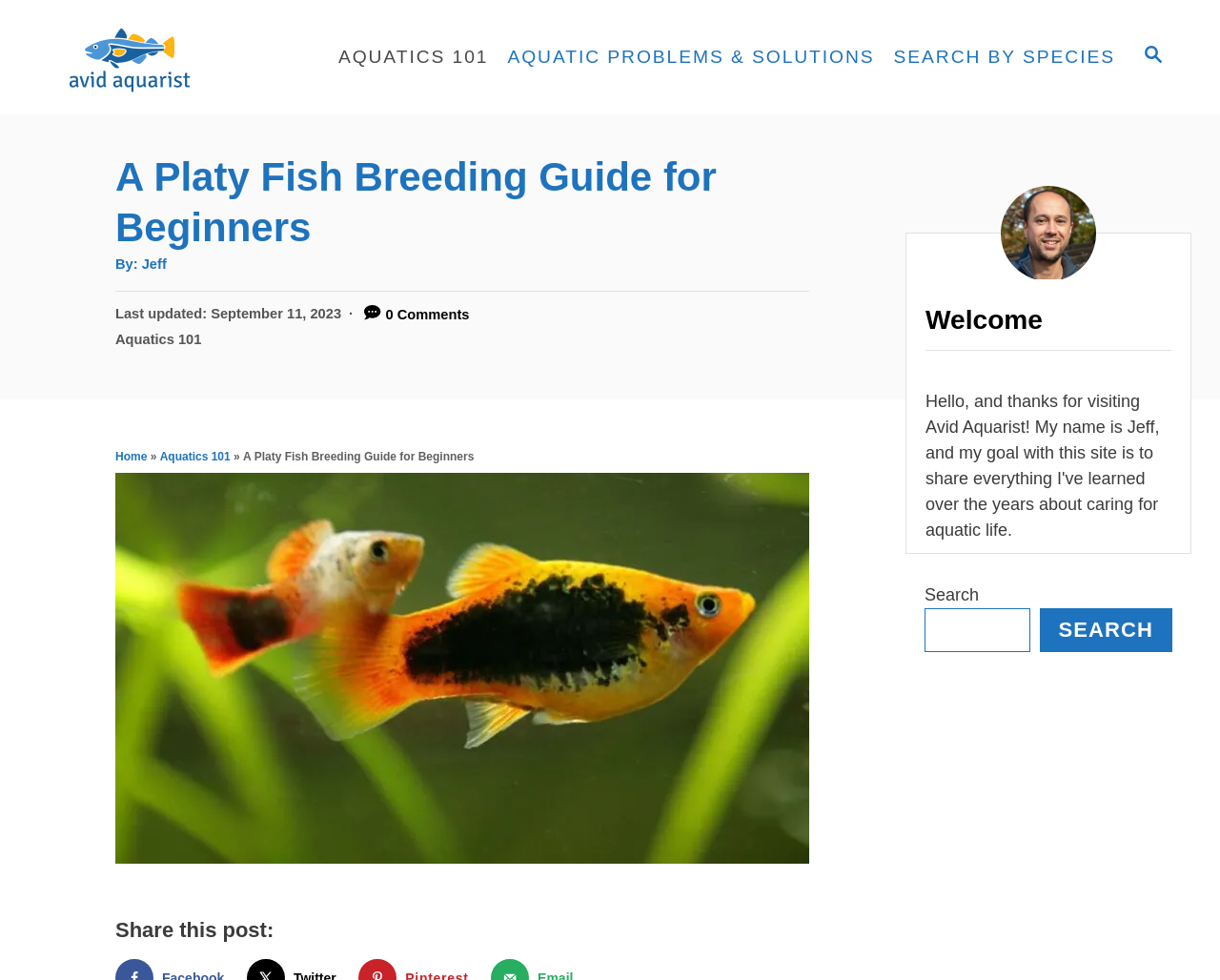Please locate the bounding box coordinates of the region I need to click to follow this instruction: "Read the article by Jeff".

[0.116, 0.262, 0.137, 0.277]